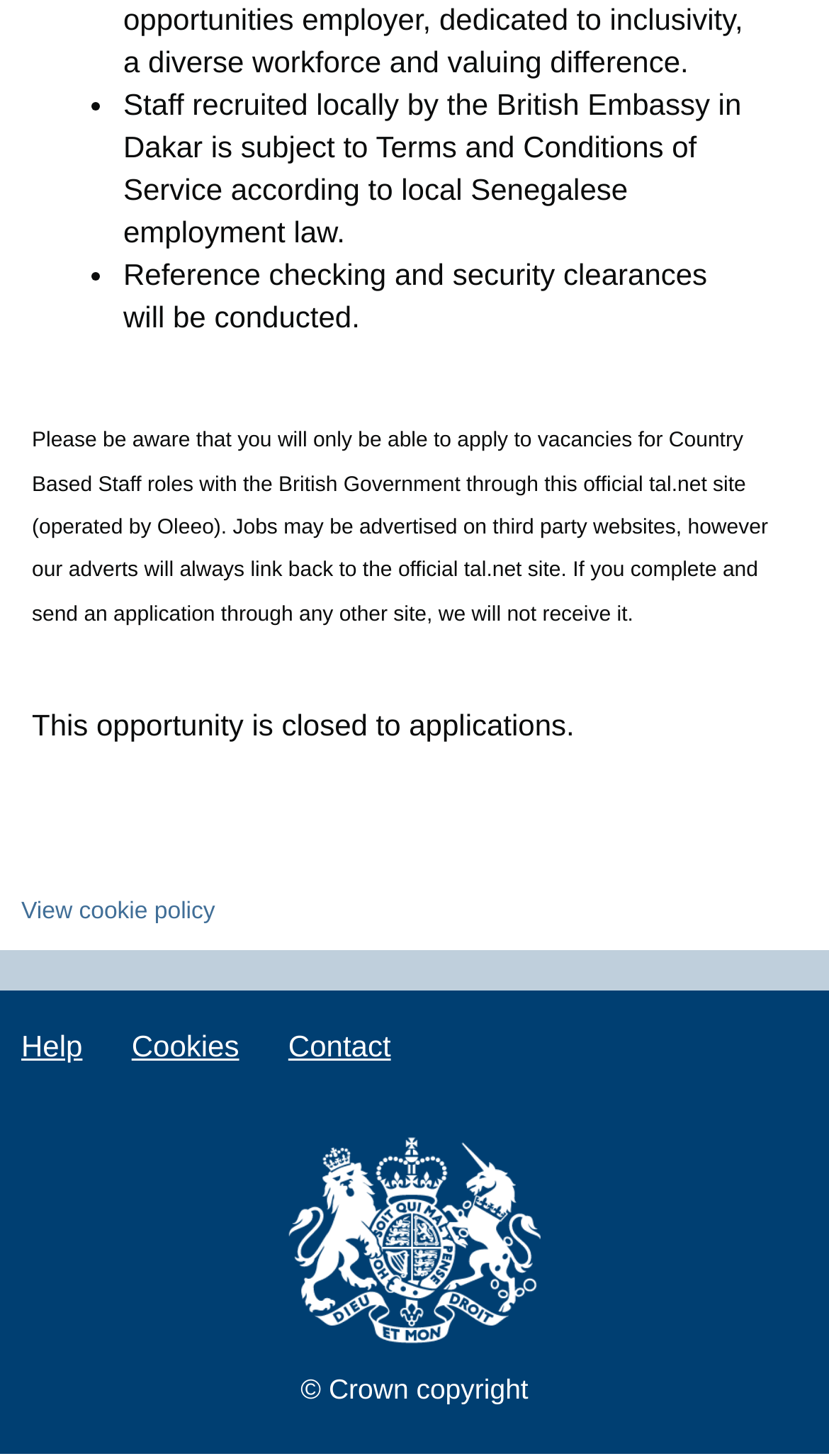Can you give a comprehensive explanation to the question given the content of the image?
What is the purpose of reference checking?

The text 'Reference checking and security clearances will be conducted.' implies that the purpose of reference checking is to conduct security clearances.